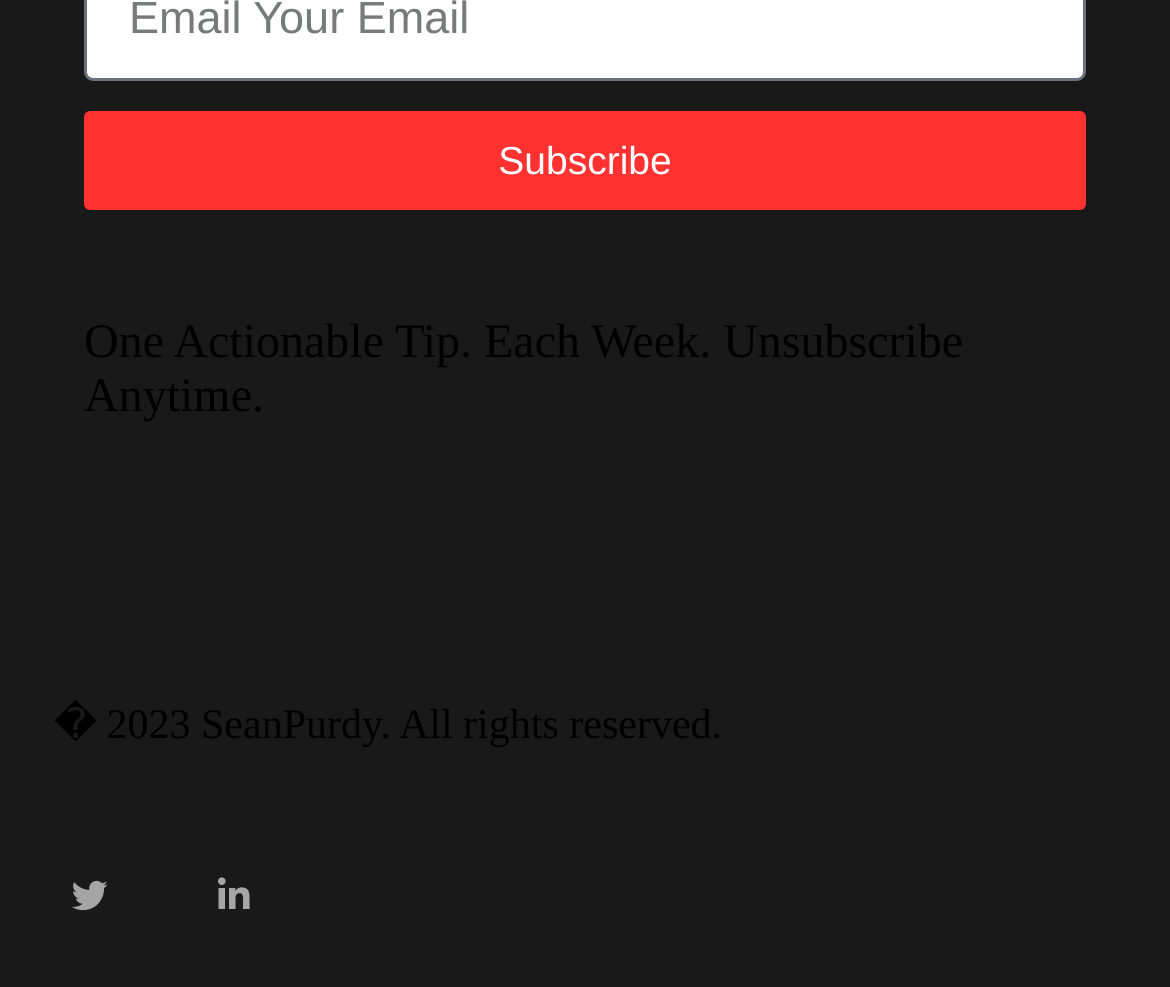Please find the bounding box for the UI element described by: "Linkedin-in".

[0.169, 0.874, 0.231, 0.947]